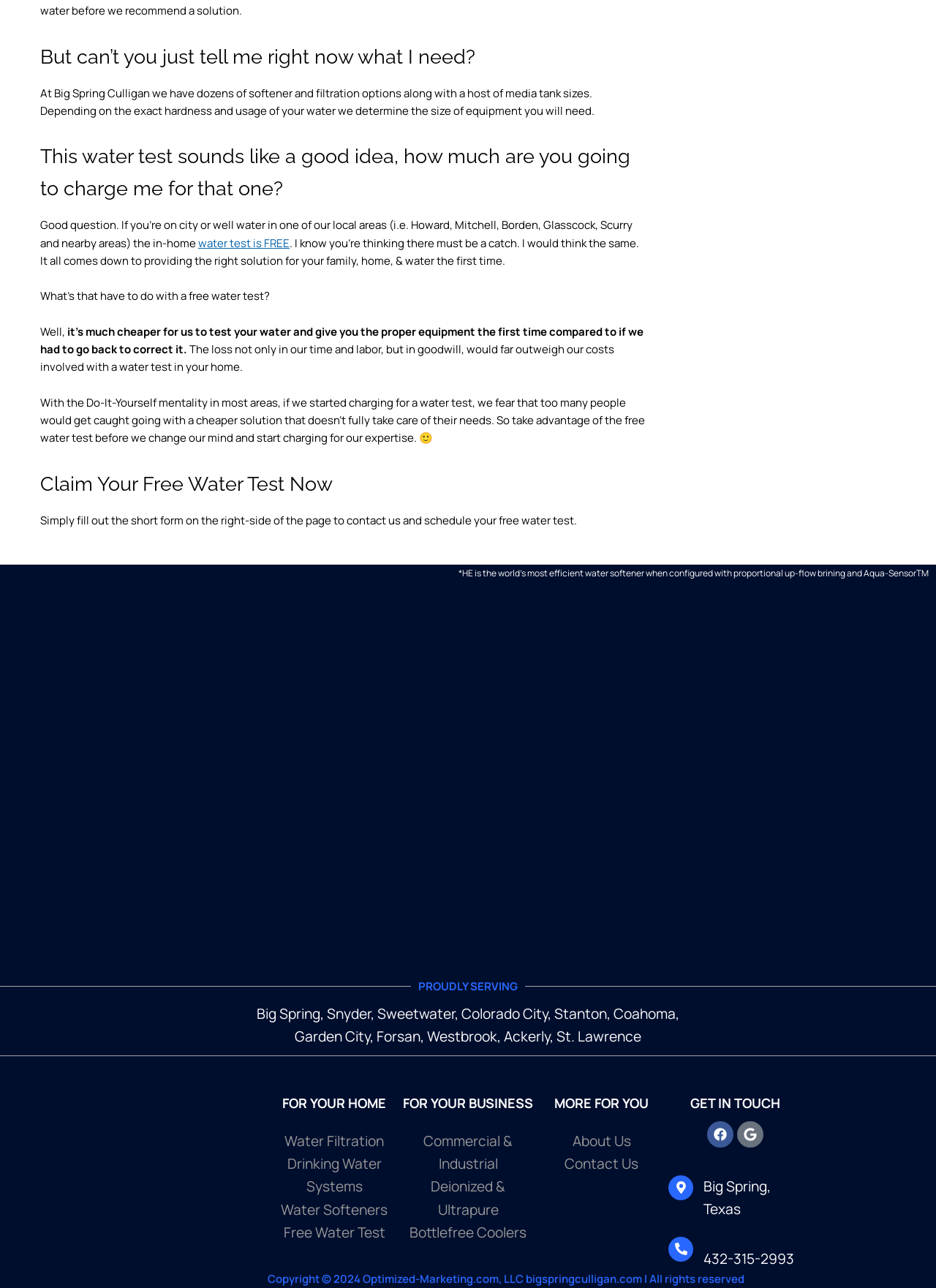Determine the bounding box coordinates of the area to click in order to meet this instruction: "Click the 'Facebook' link".

[0.756, 0.871, 0.784, 0.891]